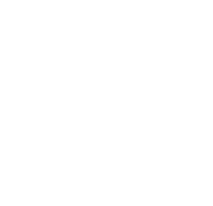Give an in-depth description of what is happening in the image.

The image showcases a hardened steels resin bond grinding wheel, specifically designed with a diamond abrasive and a cubic boron nitride coating. This high-performance grinding tool is ideal for efficiently reshaping and sharpening hardened steel and super alloys. The wheel is tailored to meet precise specifications and is suitable for a variety of grinding applications, representing the quality craftsmanship of the manufacturer, Zhengzhou Jinchuan Abrasives Co., Ltd. The design highlights the wheel's sturdy construction and specialized features that cater to both professional and industrial use, ensuring durability and effectiveness in grinding tasks.